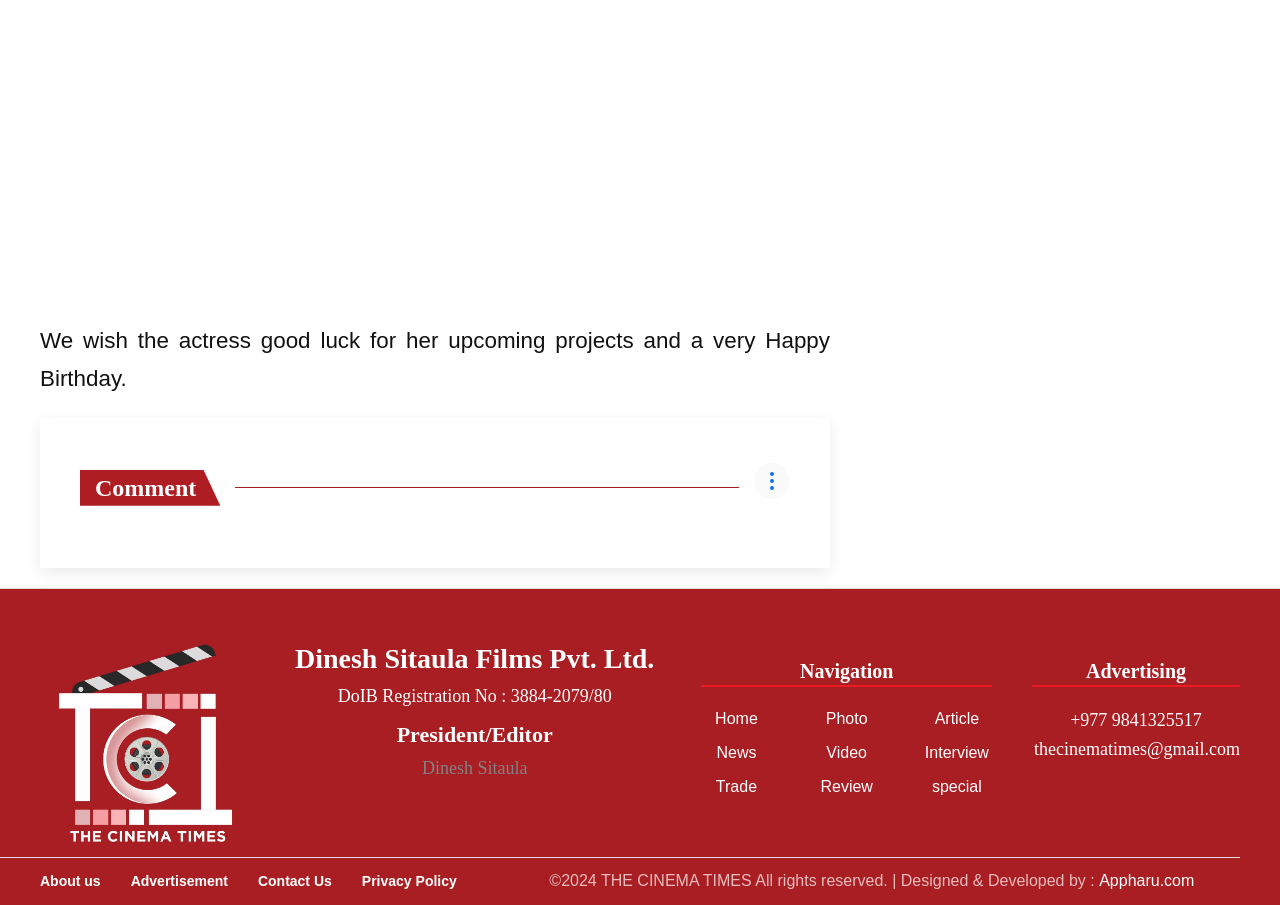What is the registration number mentioned on the webpage?
Refer to the image and respond with a one-word or short-phrase answer.

3884-2079/80